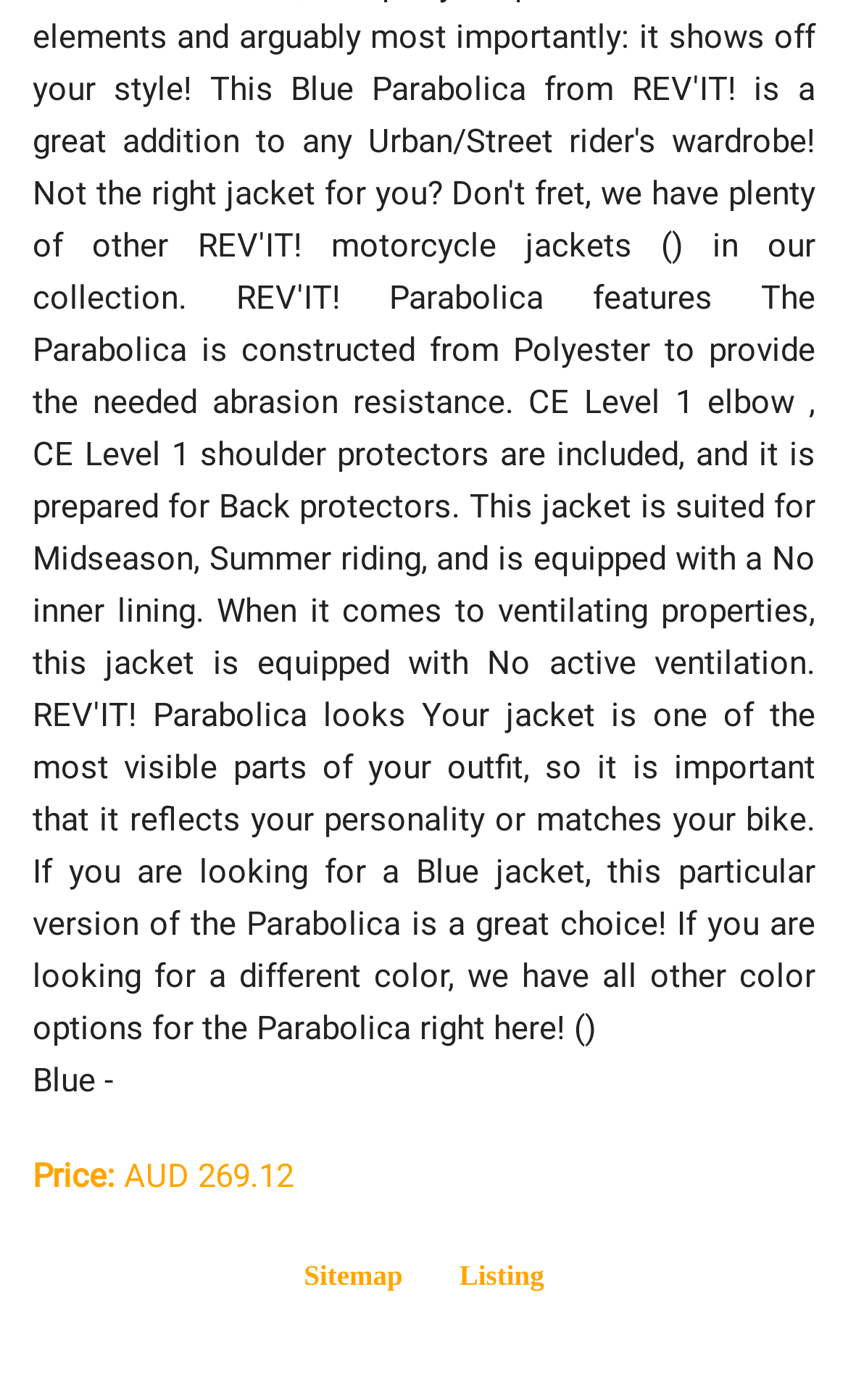What is the function of the image at the bottom?
Please utilize the information in the image to give a detailed response to the question.

The image at the bottom of the webpage, which is a child element of the link element, is likely used to provide a logo or icon for the website or a related entity.